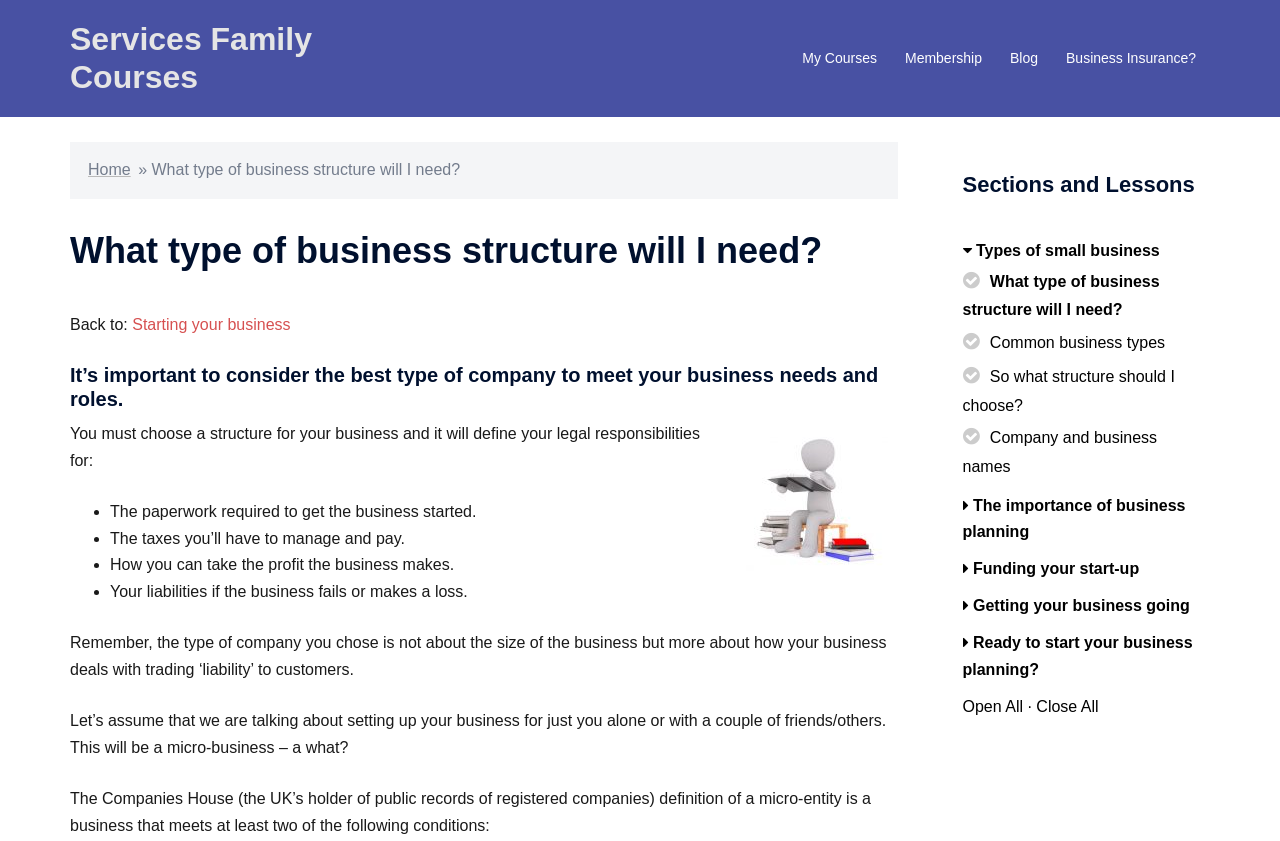Determine the bounding box coordinates for the HTML element described here: "Company and business names".

[0.752, 0.511, 0.904, 0.564]